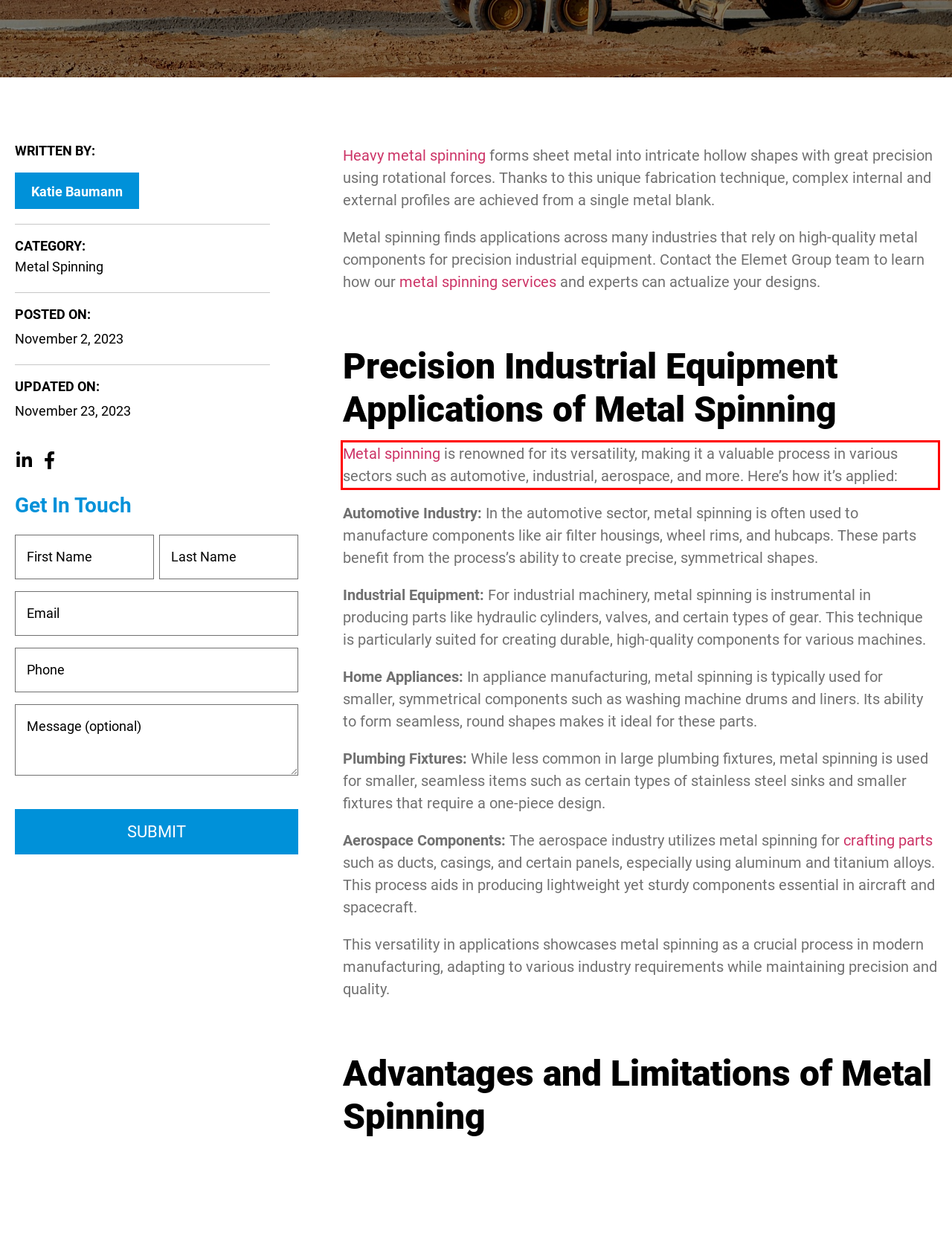From the given screenshot of a webpage, identify the red bounding box and extract the text content within it.

Metal spinning is renowned for its versatility, making it a valuable process in various sectors such as automotive, industrial, aerospace, and more. Here’s how it’s applied: